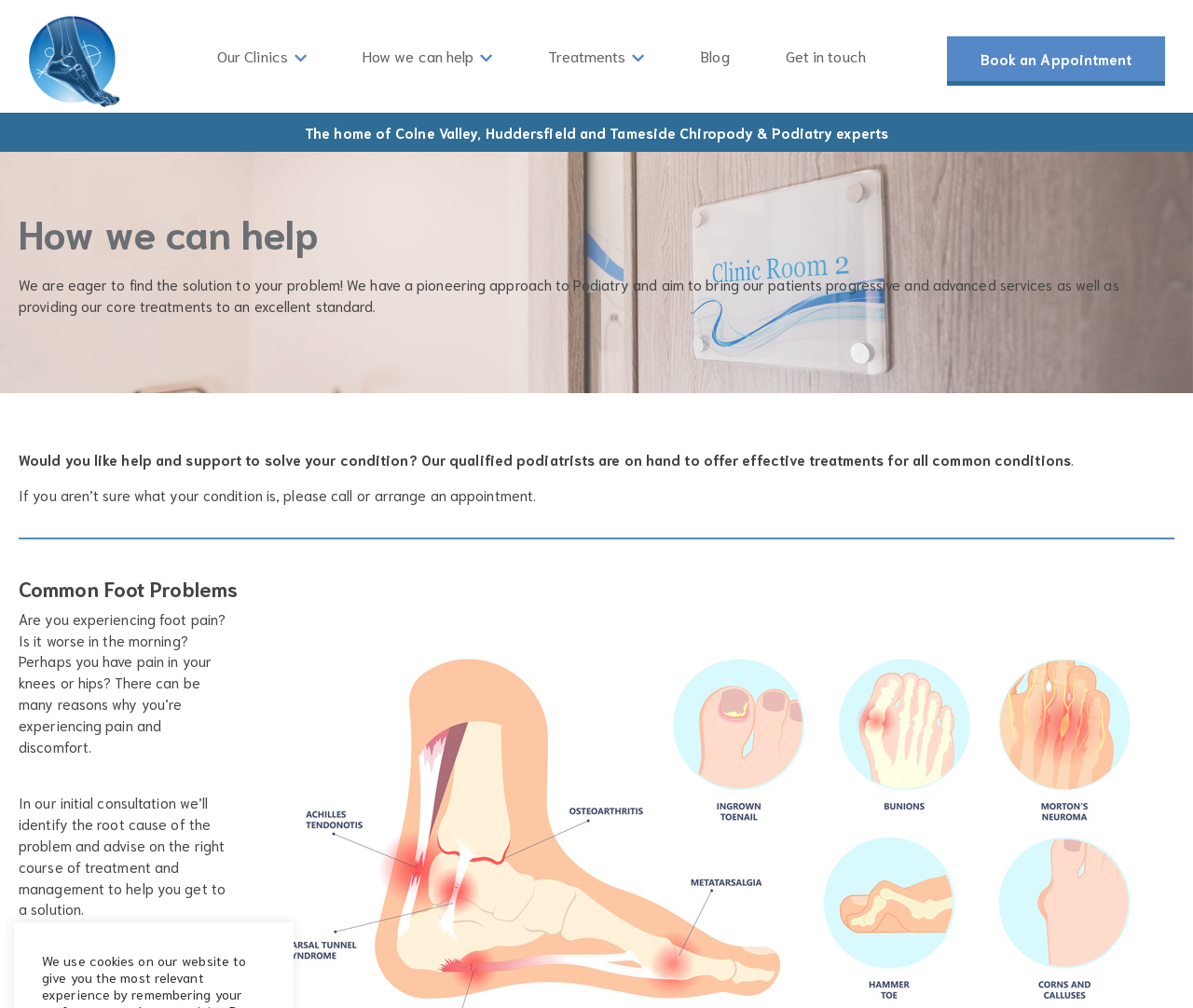What is the name of the clinic?
Using the image as a reference, answer the question with a short word or phrase.

Colne Valley, Huddersfield and Tameside Chiropody & Podiatry